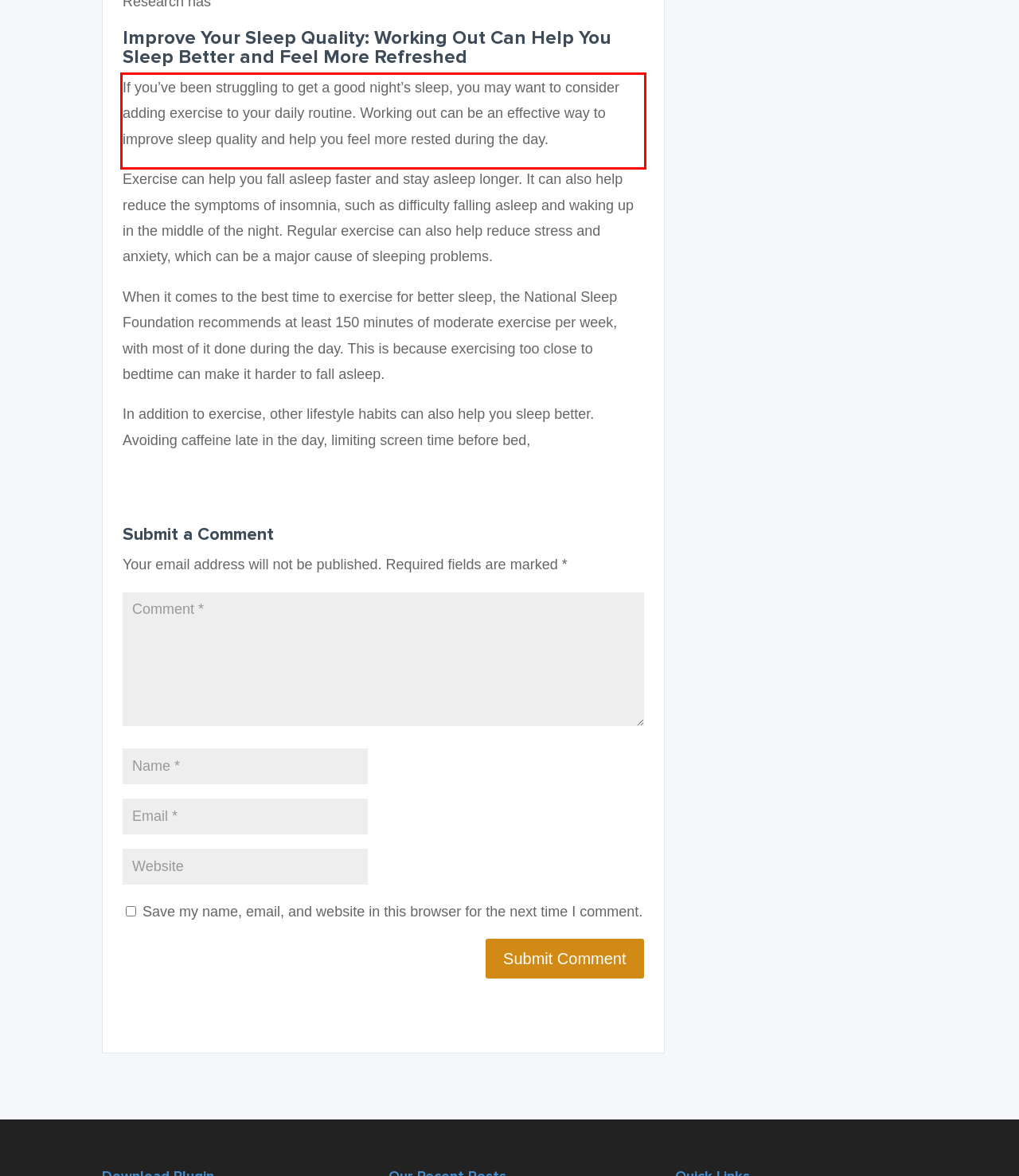Identify and transcribe the text content enclosed by the red bounding box in the given screenshot.

If you’ve been struggling to get a good night’s sleep, you may want to consider adding exercise to your daily routine. Working out can be an effective way to improve sleep quality and help you feel more rested during the day.